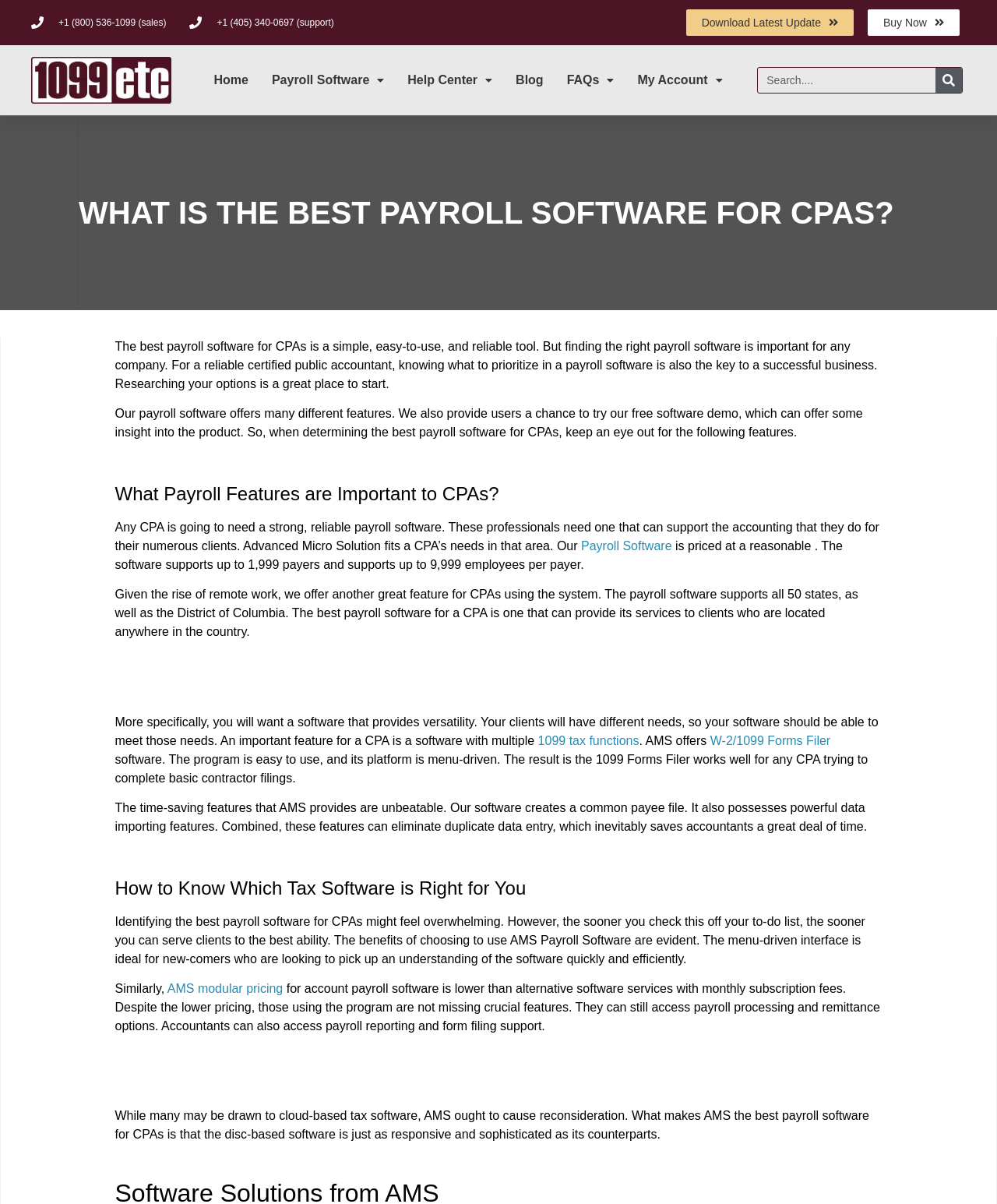What is the phone number for sales? From the image, respond with a single word or brief phrase.

+1 (800) 536-1099